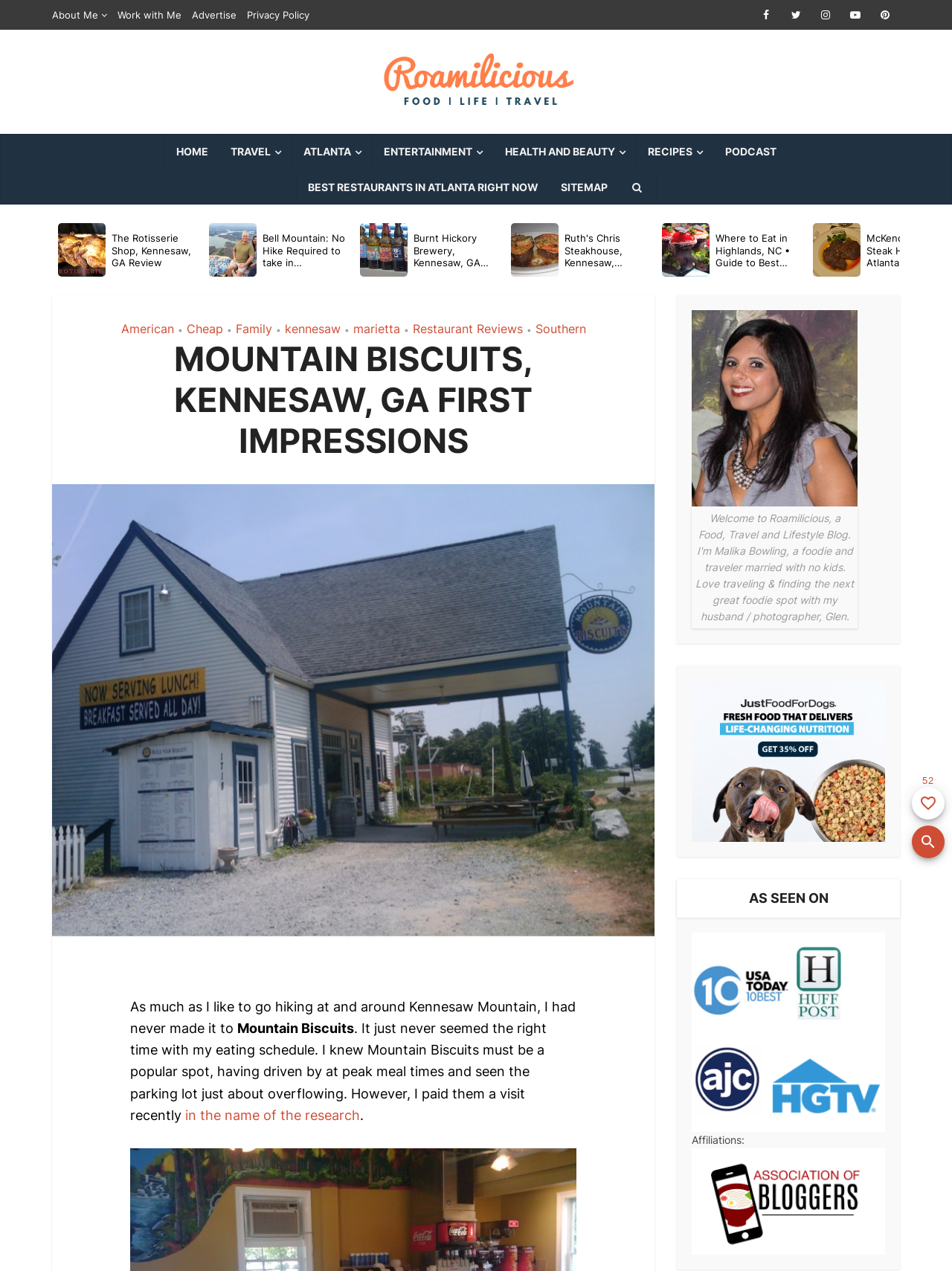Please respond to the question with a concise word or phrase:
What is the name of the person in the image?

Malika